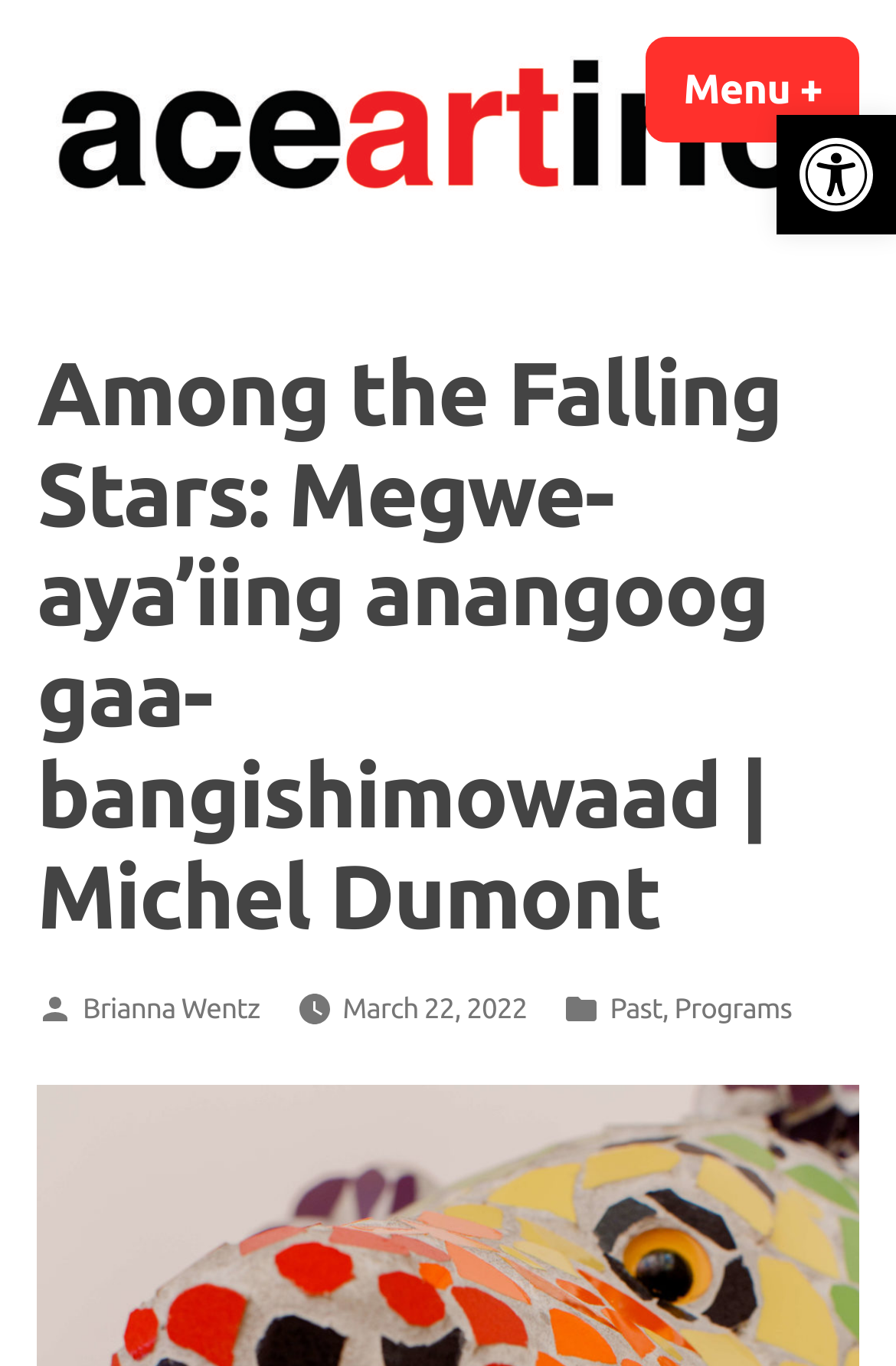Ascertain the bounding box coordinates for the UI element detailed here: "Open toolbar Accessibility Tools". The coordinates should be provided as [left, top, right, bottom] with each value being a float between 0 and 1.

[0.867, 0.084, 1.0, 0.172]